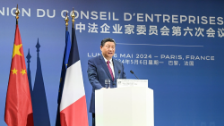Provide a comprehensive description of the image.

The image shows a significant moment featuring Xi Jinping, the General Secretary of the Communist Party of China, speaking at an important event in Paris, France, on May 11, 2024. He is positioned at a podium adorned with symbolic elements from both China and France, including the national flags of each country prominently displayed on either side. The backdrop features bilingual text, indicating the formal nature of the occasion, which is part of the Union of Business Councils. This setting highlights China's engagement in international dialogue, emphasizing economic cooperation and diplomatic relations between the two nations. The image captures a pivotal moment amidst discussions on various issues, likely focusing on trade, investment, and strategic partnerships.